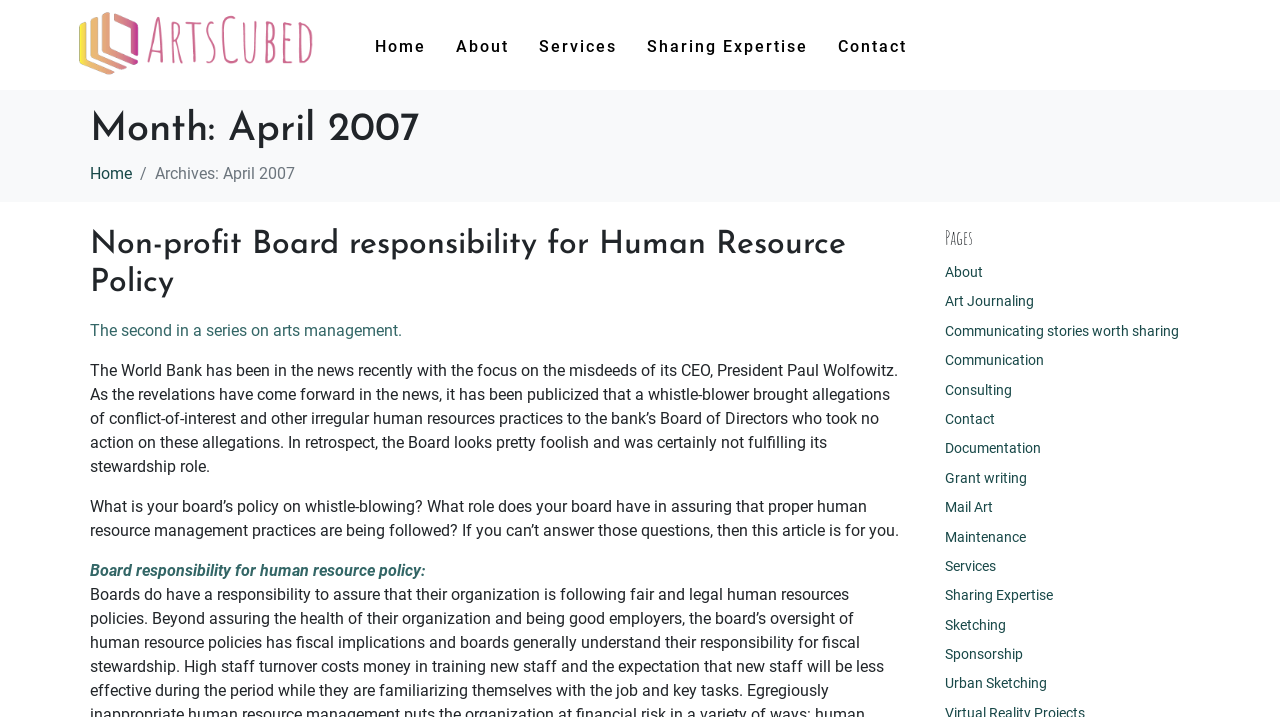Please identify the bounding box coordinates of the element that needs to be clicked to execute the following command: "Explore the 'Services' menu". Provide the bounding box using four float numbers between 0 and 1, formatted as [left, top, right, bottom].

[0.417, 0.004, 0.486, 0.121]